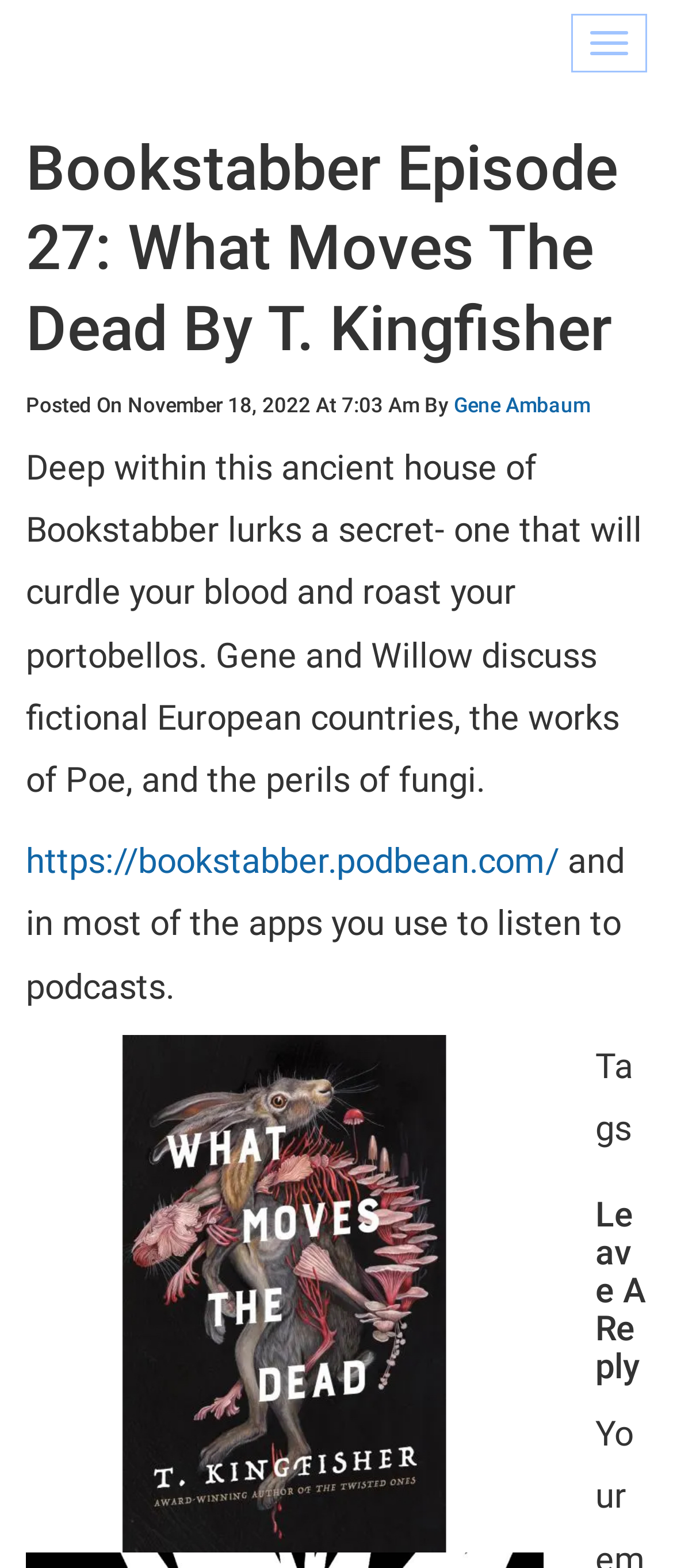Articulate a detailed summary of the webpage's content and design.

This webpage is about an episode of the Bookstabber podcast, specifically episode 27, which discusses the book "What Moves The Dead" by T. Kingfisher. At the top right corner, there is a button to toggle navigation. Below the title, there is a heading that displays the episode title and author, followed by a heading that shows the posting date and time, along with a link to the author's name, Gene Ambaum.

The main content of the webpage is a summary of the episode, which describes a discussion about fictional European countries, the works of Poe, and the perils of fungi. This text is positioned in the middle of the page. Below the summary, there is a link to the podcast's website, followed by a sentence that mentions the podcast's availability on various apps.

On the right side of the page, near the bottom, there is a section labeled "Tags". At the very bottom of the page, there is a heading that invites users to "Leave A Reply", suggesting a comment section.